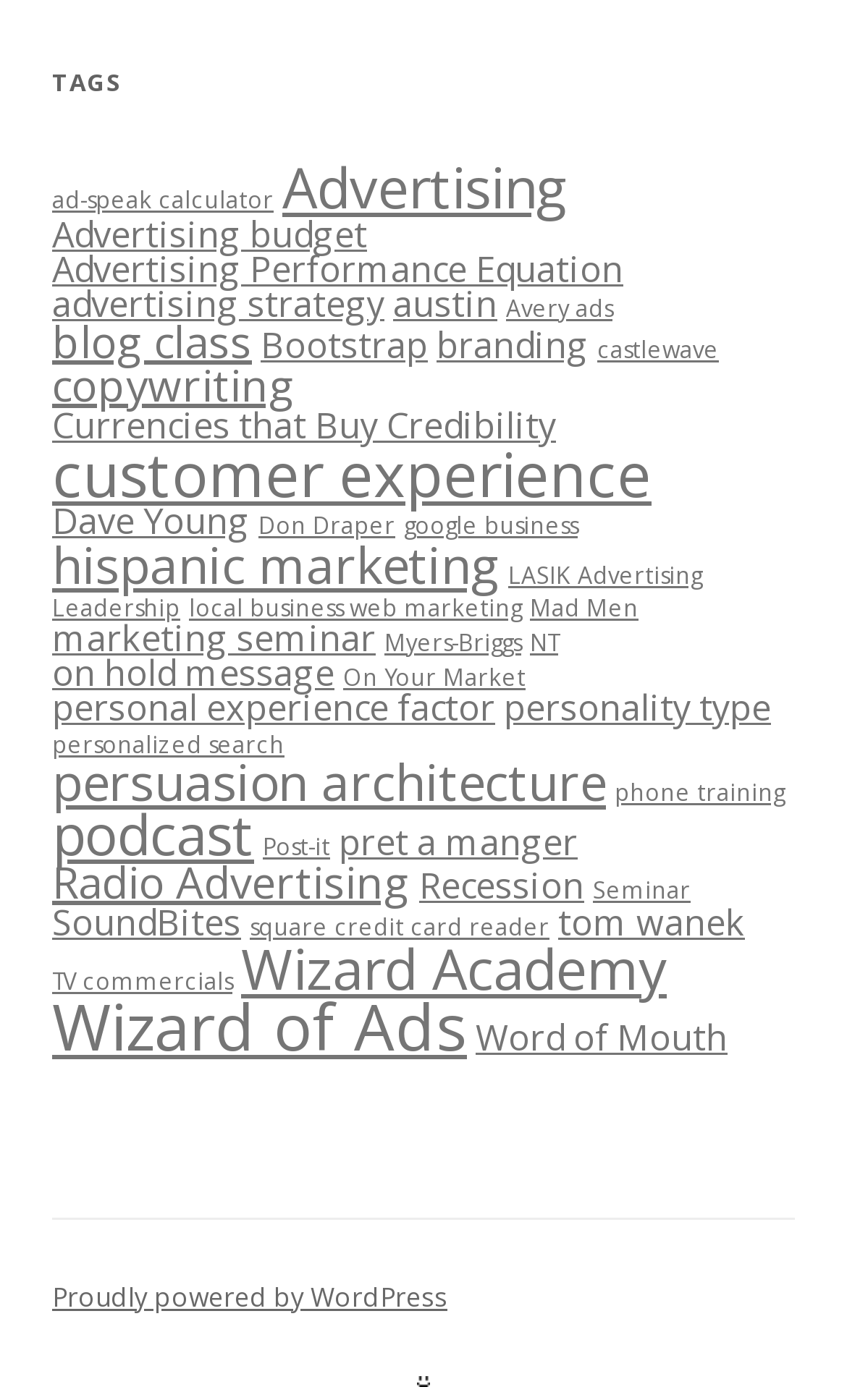What is the category of the first link?
Please provide a single word or phrase in response based on the screenshot.

TAGS